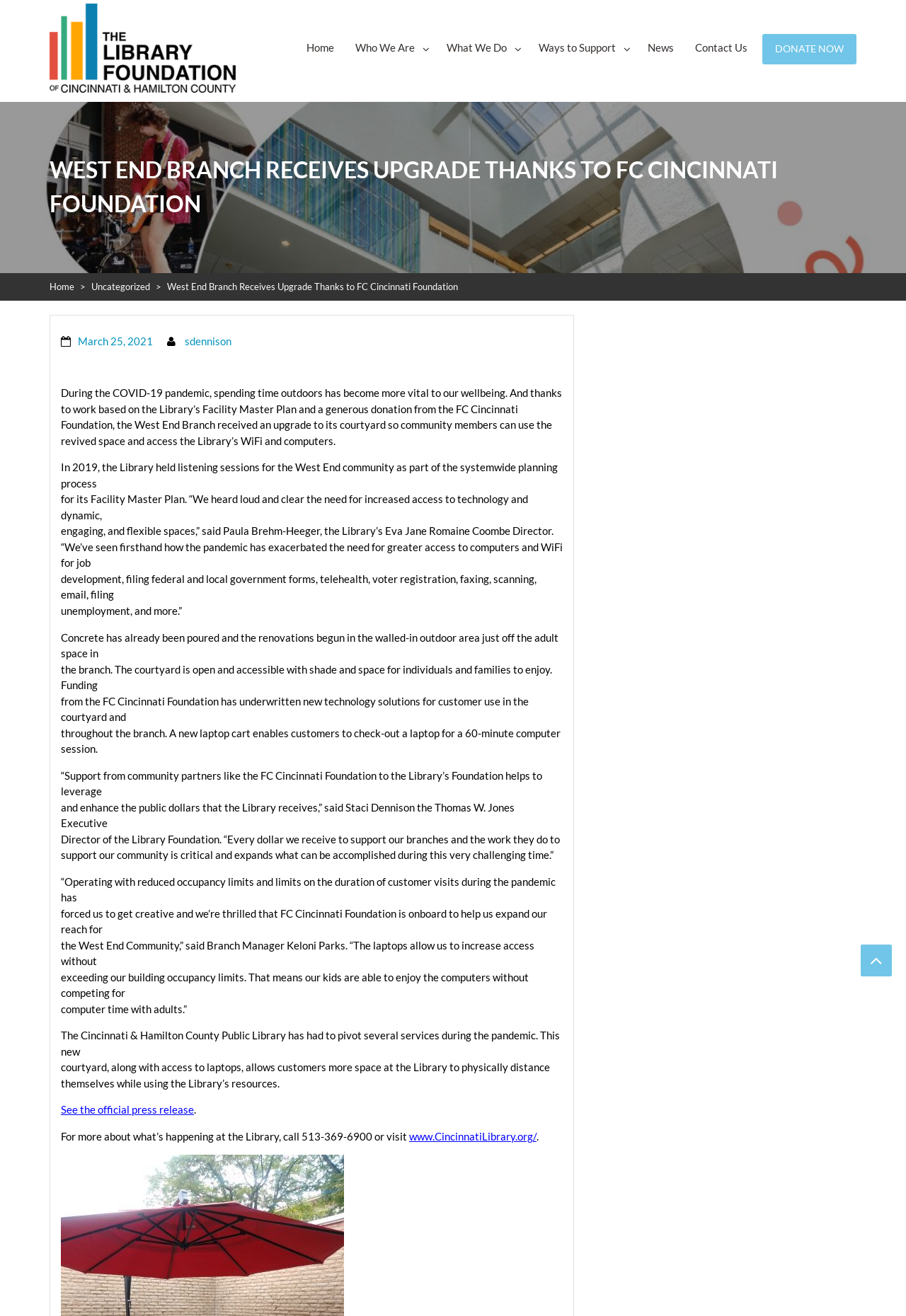Extract the bounding box for the UI element that matches this description: "See the official press release".

[0.067, 0.838, 0.214, 0.848]